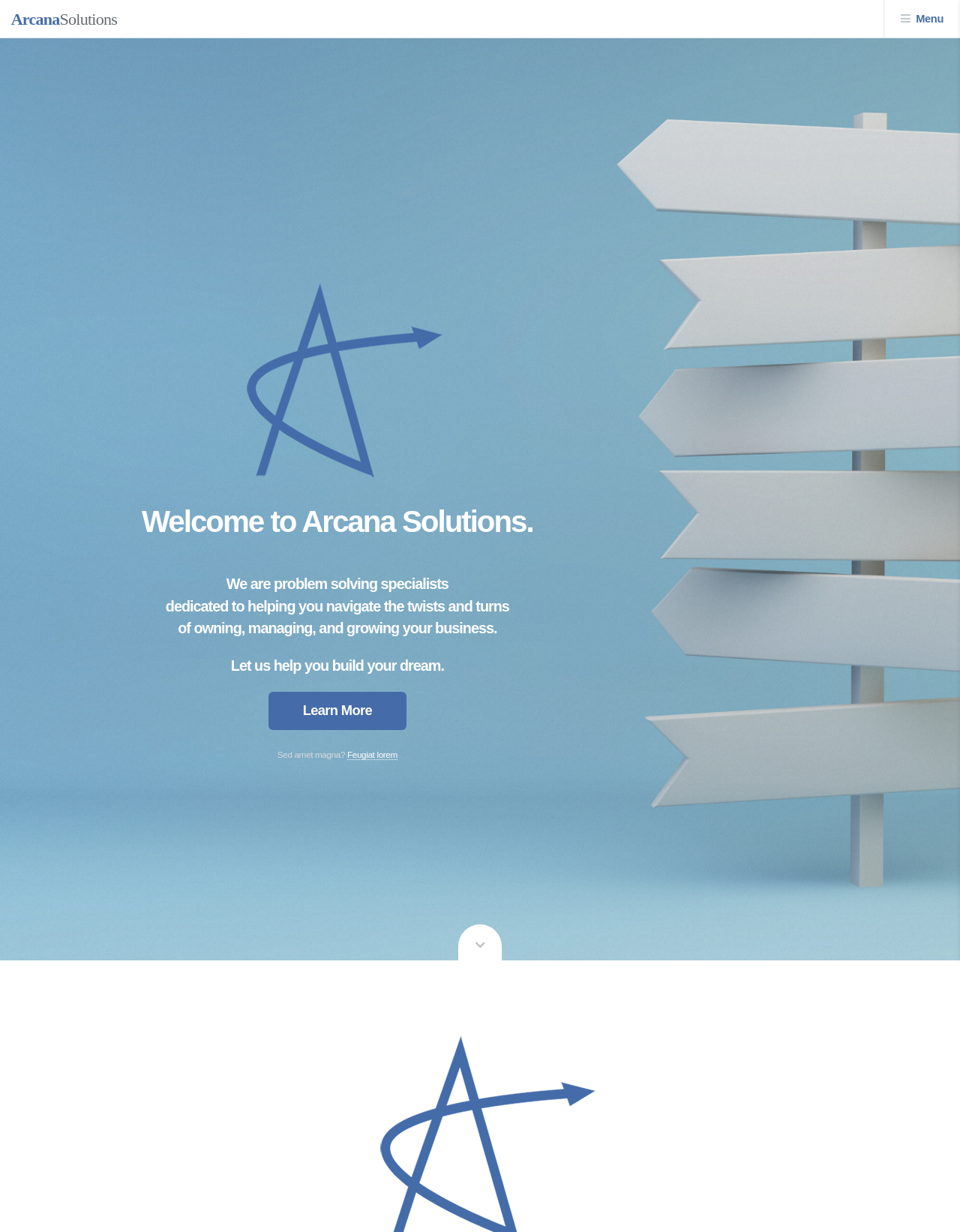Answer with a single word or phrase: 
What is the logo of Arcana Solutions?

Arcana A-Star Logo